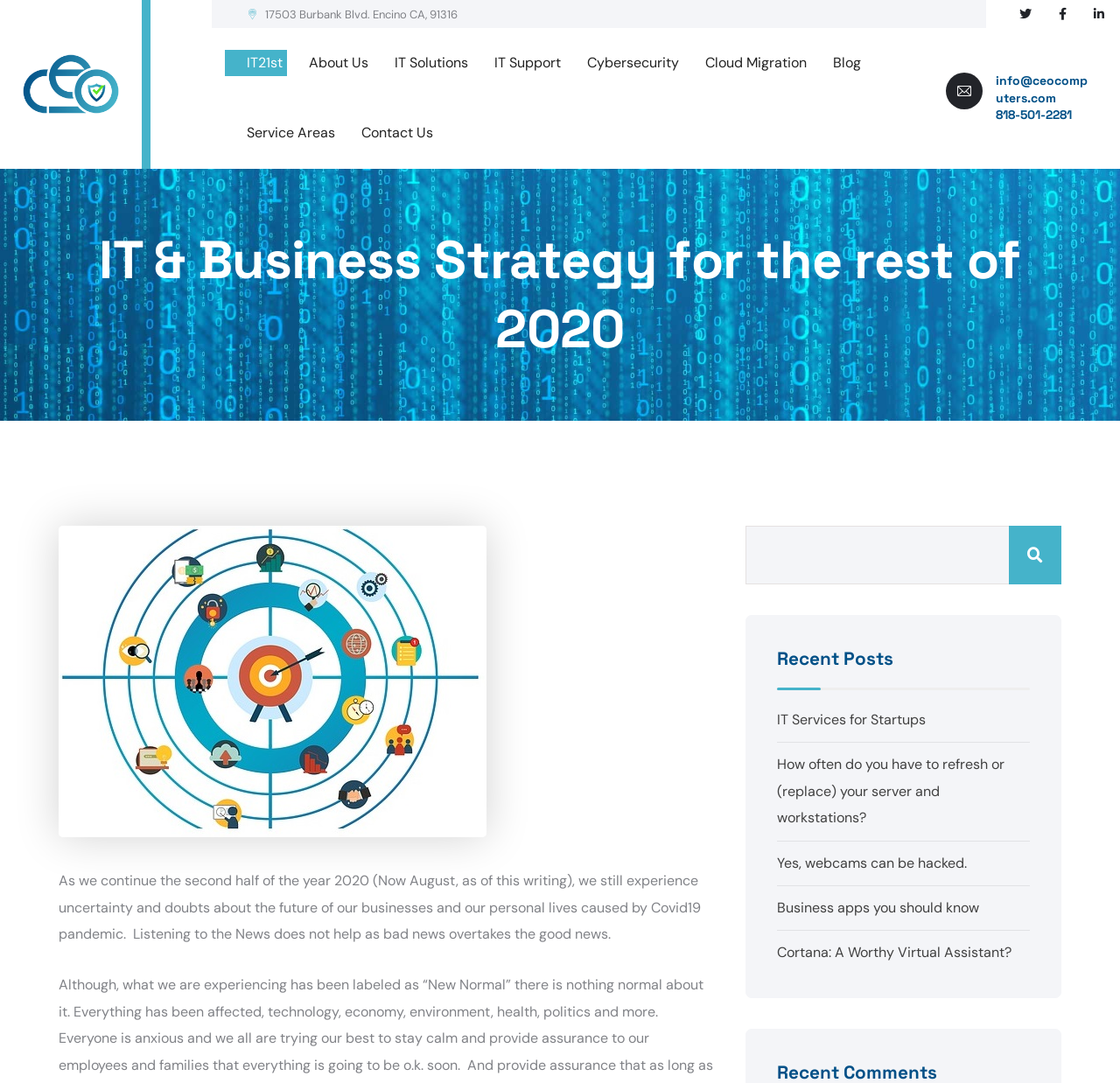Find the bounding box coordinates of the clickable region needed to perform the following instruction: "Learn more about Cybersecurity". The coordinates should be provided as four float numbers between 0 and 1, i.e., [left, top, right, bottom].

[0.505, 0.046, 0.61, 0.07]